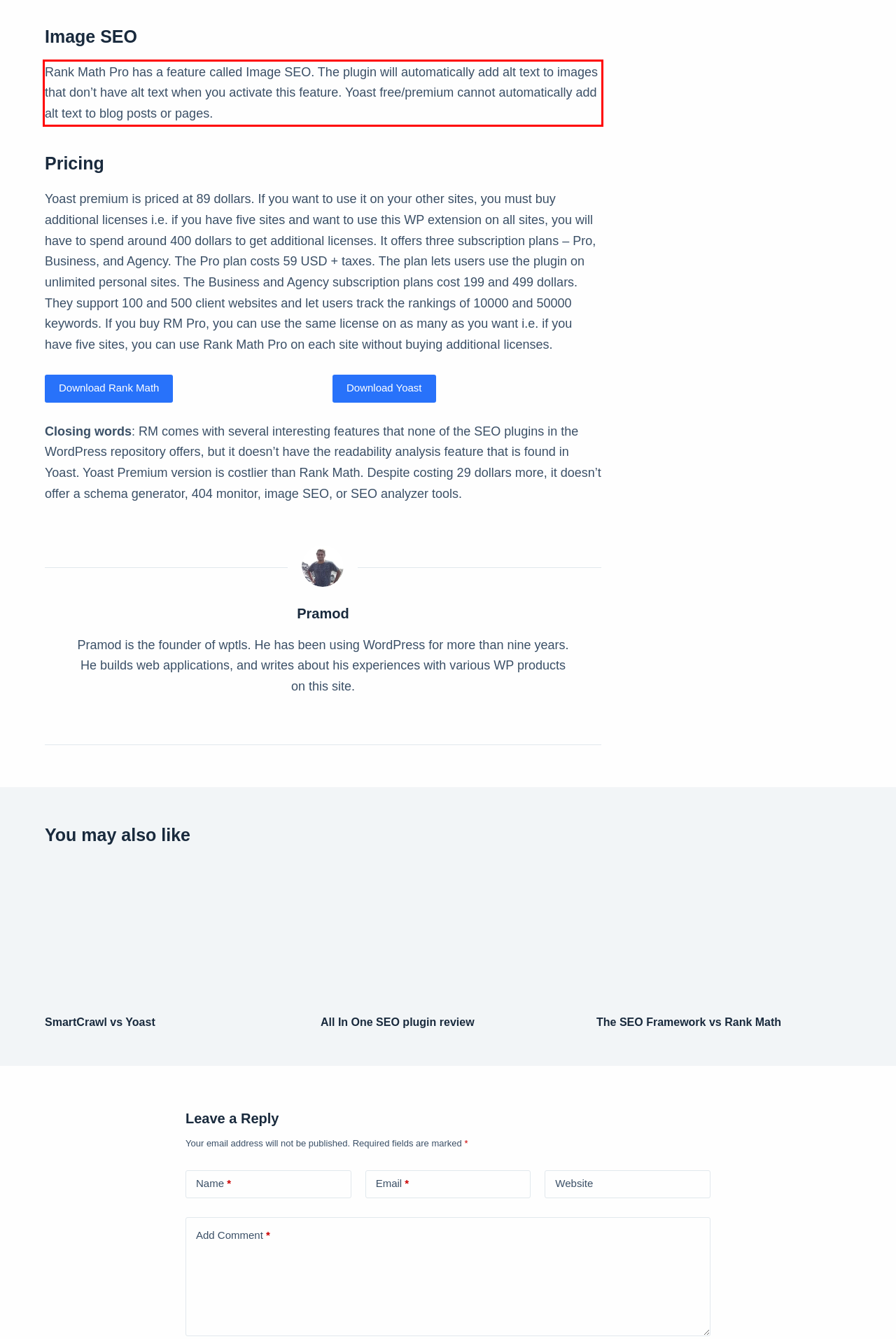Examine the screenshot of the webpage, locate the red bounding box, and generate the text contained within it.

Rank Math Pro has a feature called Image SEO. The plugin will automatically add alt text to images that don’t have alt text when you activate this feature. Yoast free/premium cannot automatically add alt text to blog posts or pages.